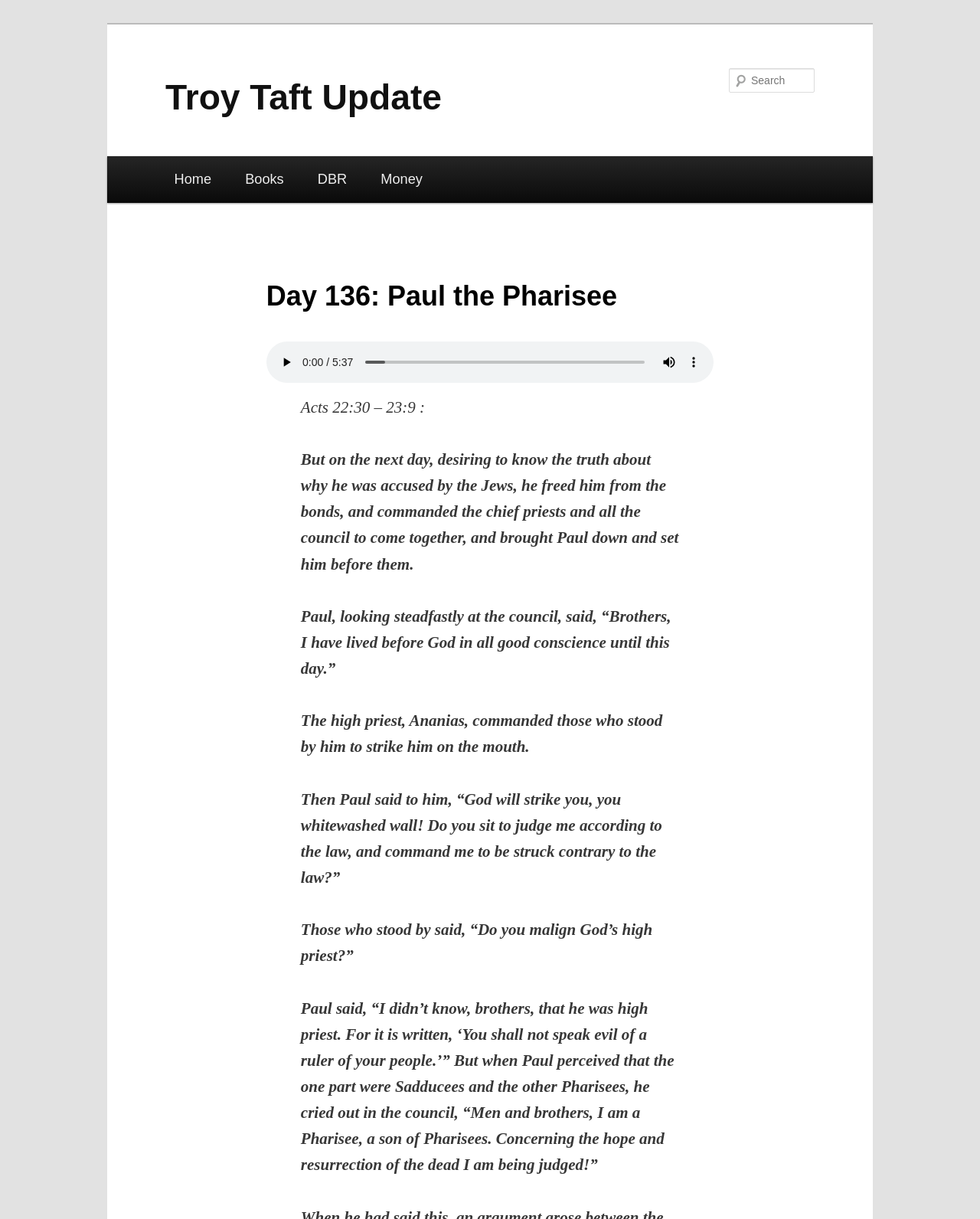What is the bounding box coordinate of the audio time scrubber?
Respond to the question with a single word or phrase according to the image.

[0.36, 0.287, 0.67, 0.307]